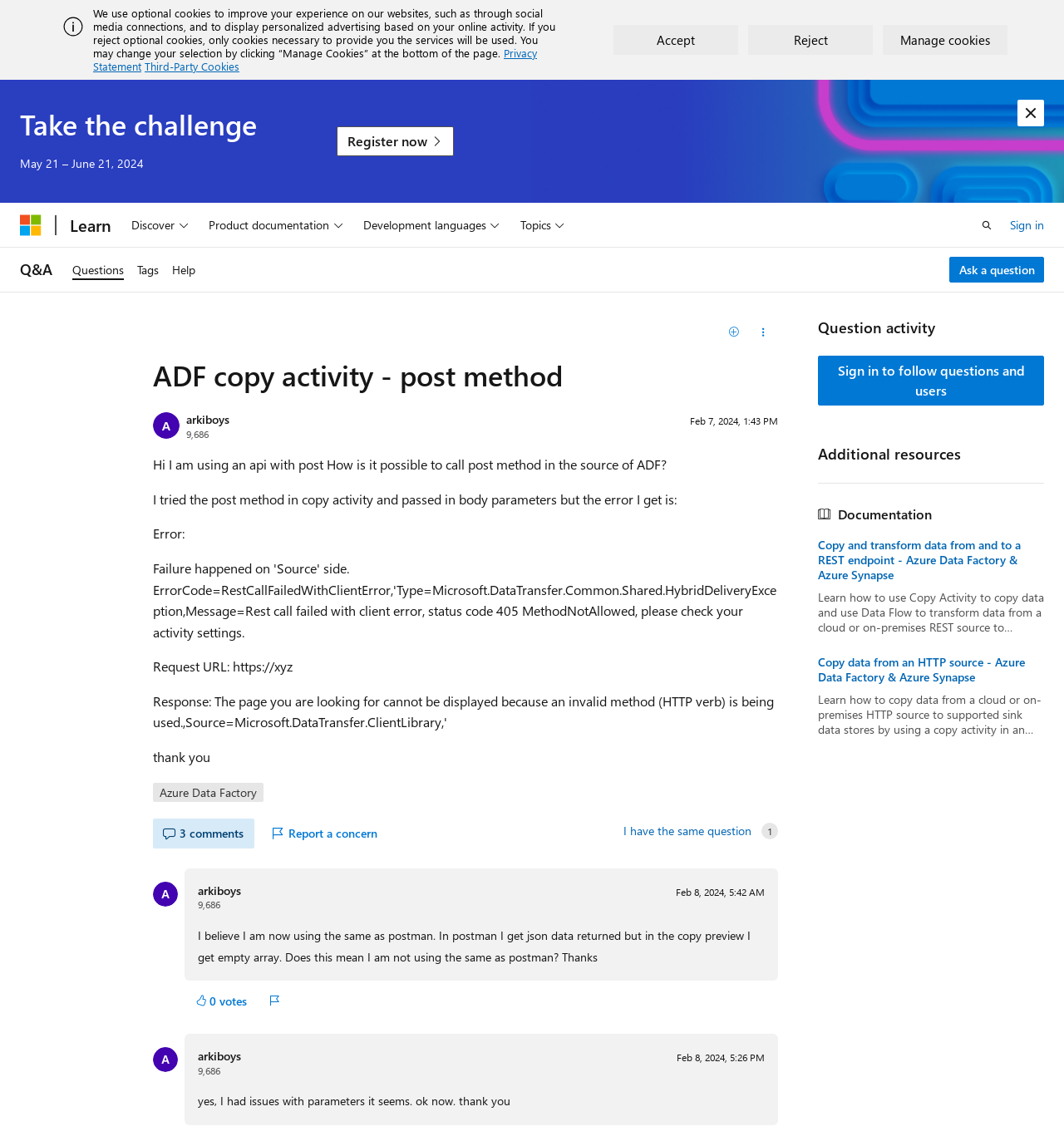Examine the image carefully and respond to the question with a detailed answer: 
What is the topic of the question being asked?

The topic of the question being asked is related to ADF copy activity, which is a feature in Azure Data Factory. The question is asking about how to call a post method in the source of ADF.